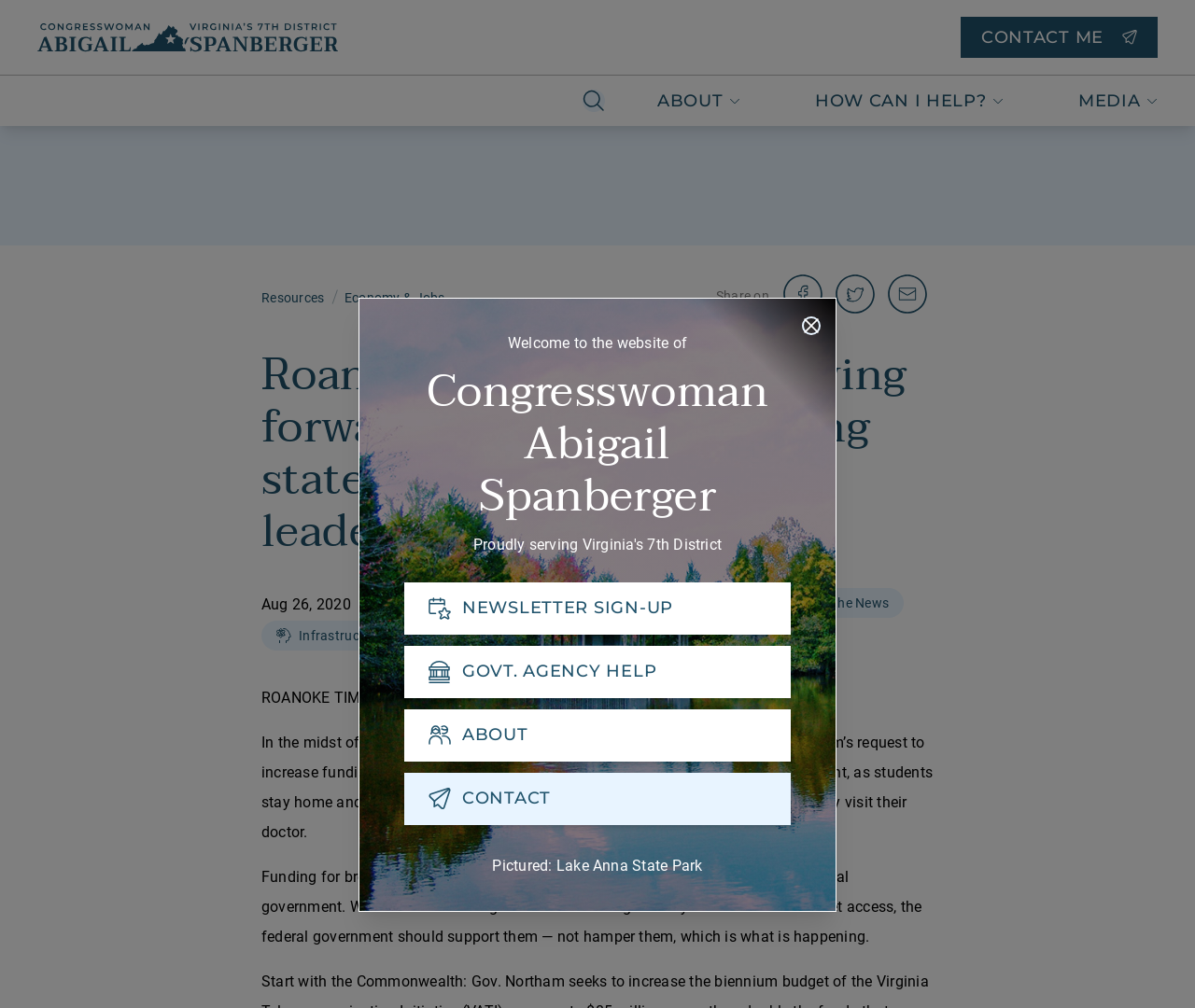Extract the primary heading text from the webpage.

Welcome to the website of